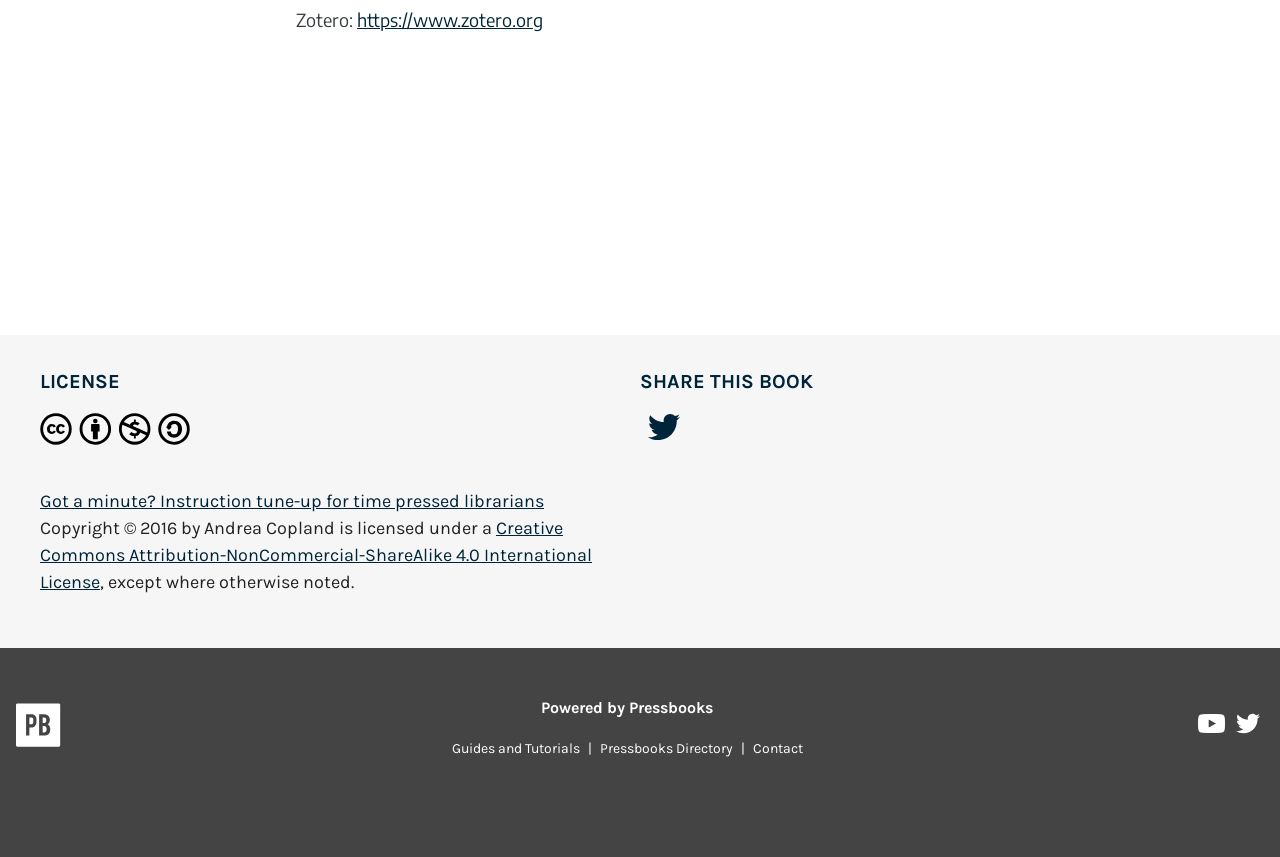Utilize the information from the image to answer the question in detail:
What is the author of the content?

I found the answer by looking at the text that says 'Copyright © 2016 by' followed by the author's name, which is 'Andrea Copland'.